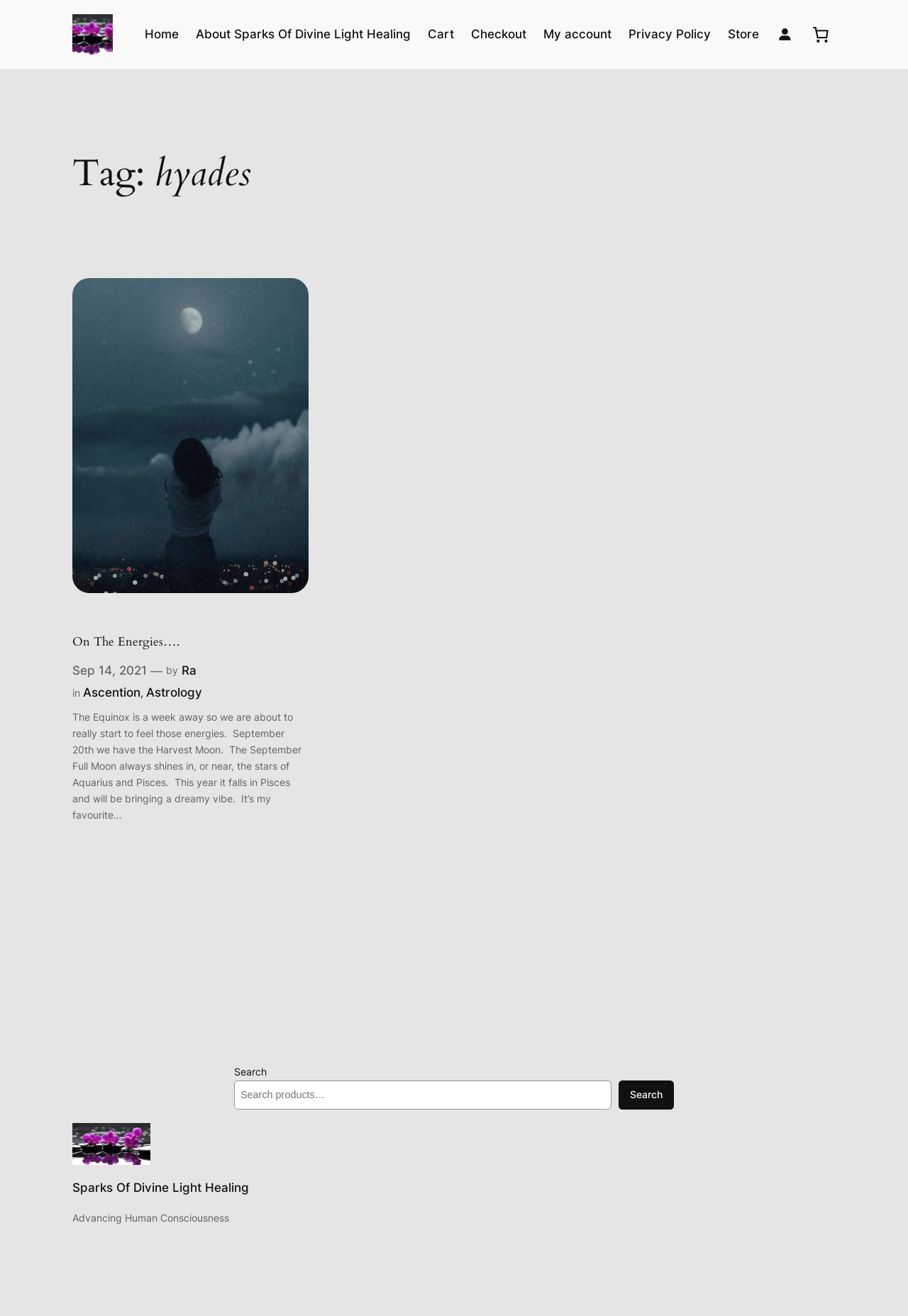What is the author of the first article?
Answer the question with a single word or phrase derived from the image.

Ra